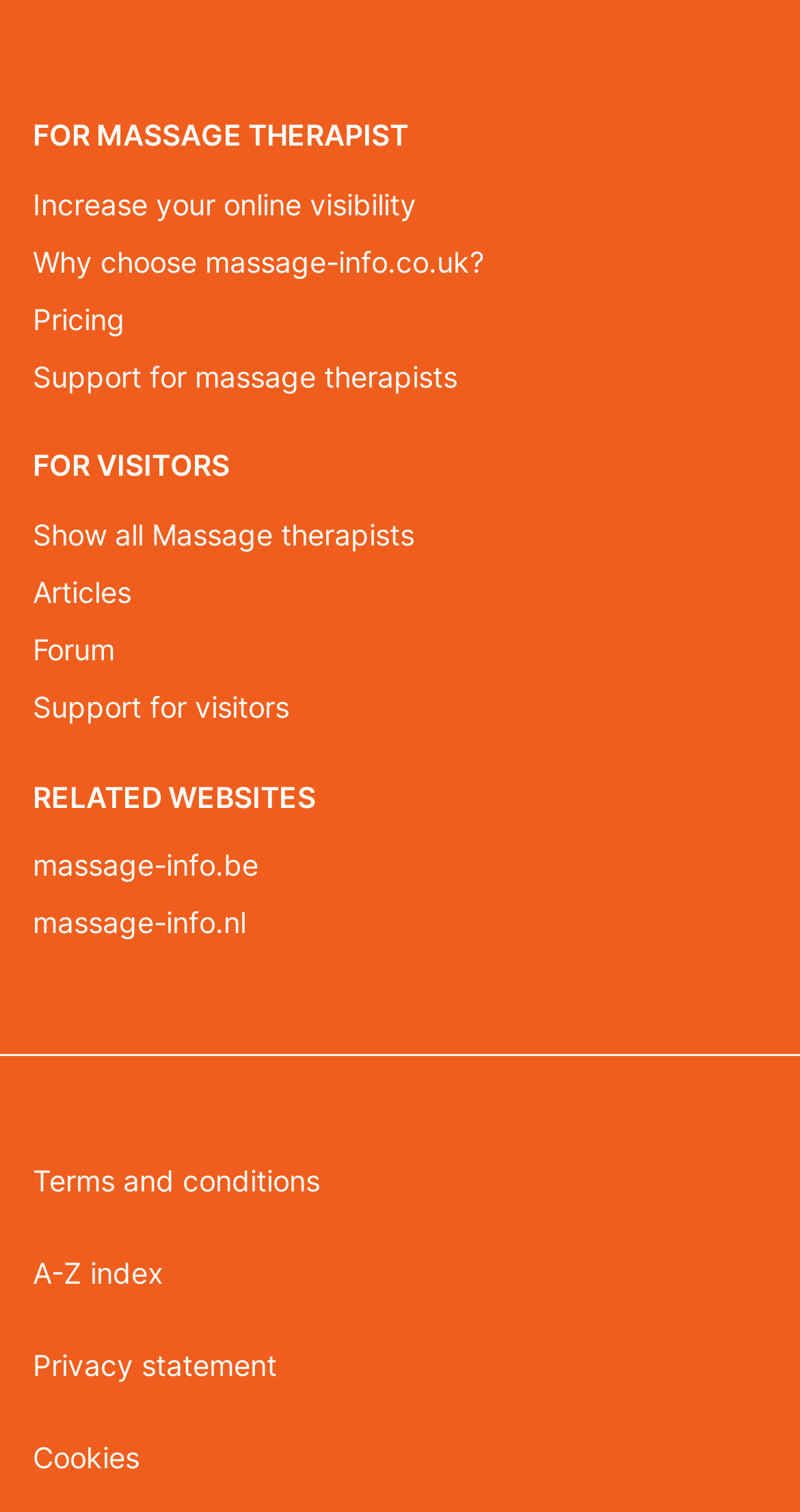Provide a brief response to the question below using a single word or phrase: 
How many related websites are listed?

2